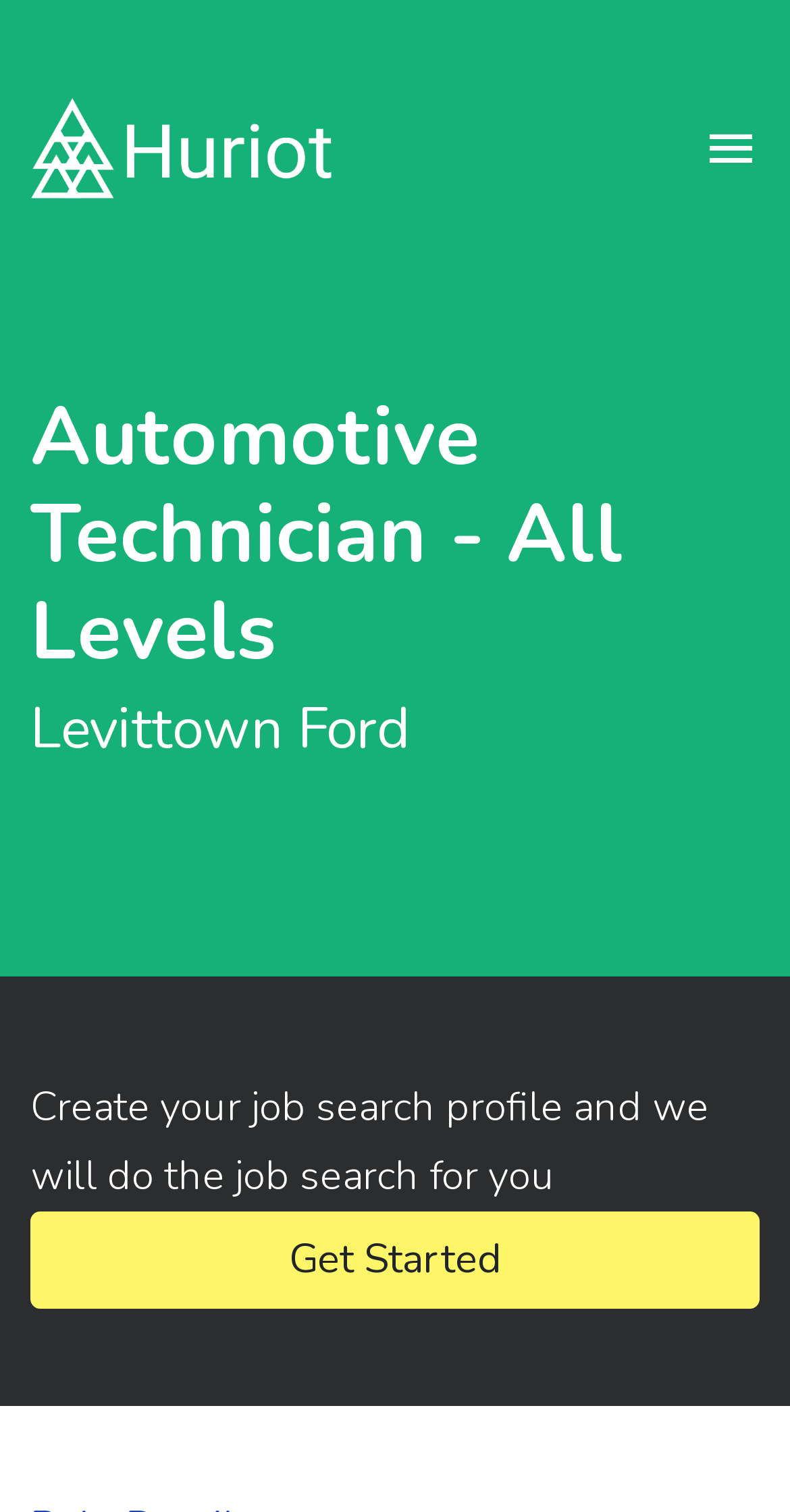What is the purpose of creating a job search profile?
Based on the image, give a concise answer in the form of a single word or short phrase.

Job search